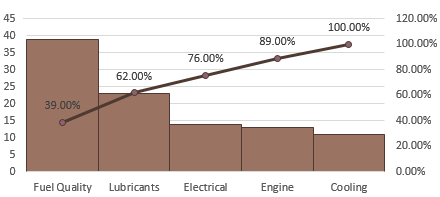Craft a thorough explanation of what is depicted in the image.

The image depicts a Pareto chart that illustrates automobile complaint data categorized by the type of issue causing malfunctions. The chart features brown bars representing the number of complaints for each category: Fuel Quality, Lubricants, Electrical, Engine, and Cooling. The left vertical axis shows the count of complaints, while the right vertical axis represents the cumulative percentage. 

The bar for "Fuel Quality" reaches approximately 39 complaints, while "Lubricants" follows with 62%. Other categories like "Electrical" and "Engine" show lower counts, with "Cooling" having the least, indicating fewer complaints. A line chart overlays the bars, reflecting the cumulative percentage of complaints across the categories, culminating at 100%, with each data point marked. This visualization effectively conveys that the majority of car problems are associated with Fuel Quality and Lubricants, highlighting critical areas for attention in automobile maintenance and quality control.